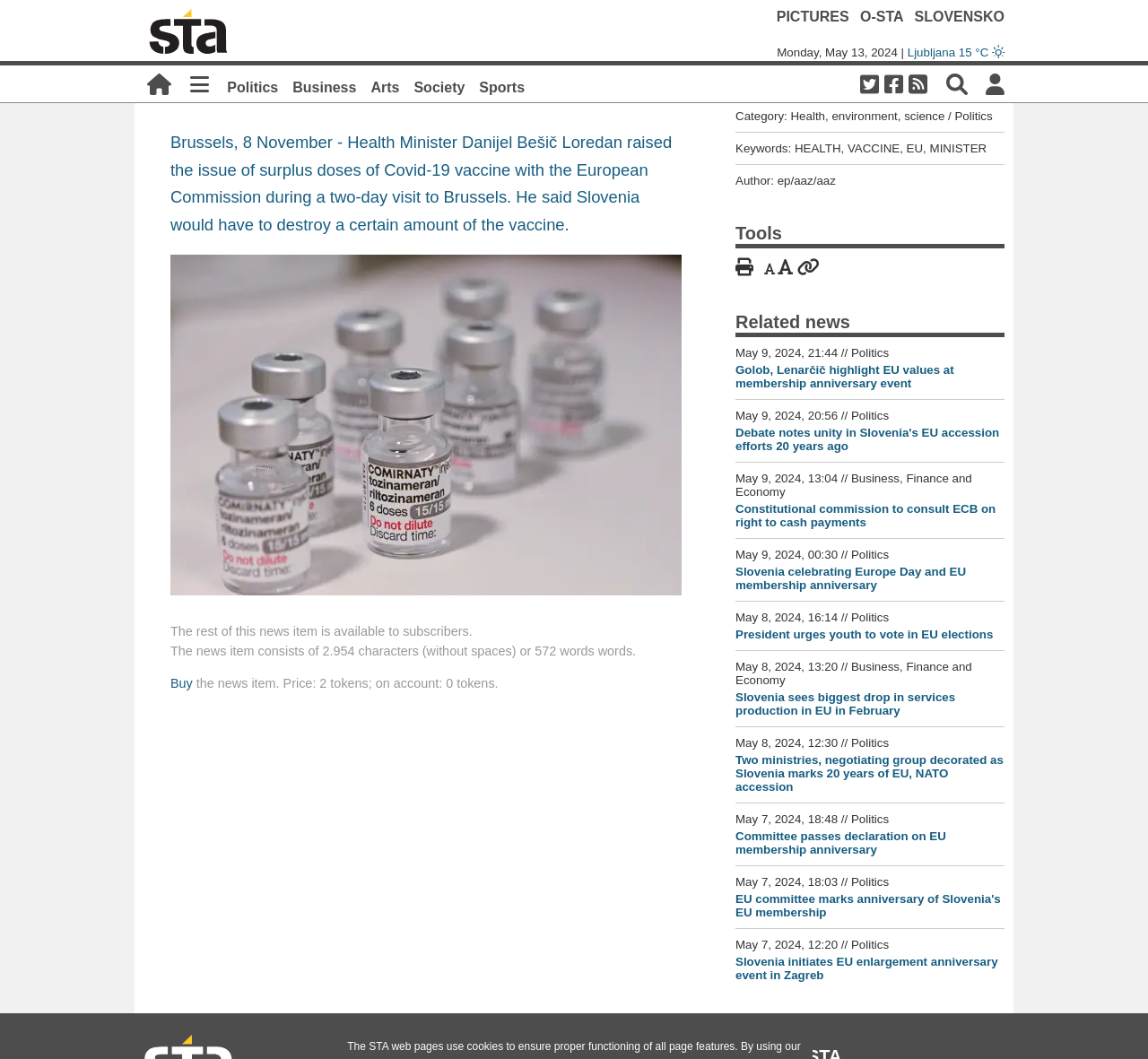Please determine the bounding box coordinates of the clickable area required to carry out the following instruction: "Search for something". The coordinates must be four float numbers between 0 and 1, represented as [left, top, right, bottom].

[0.824, 0.069, 0.843, 0.09]